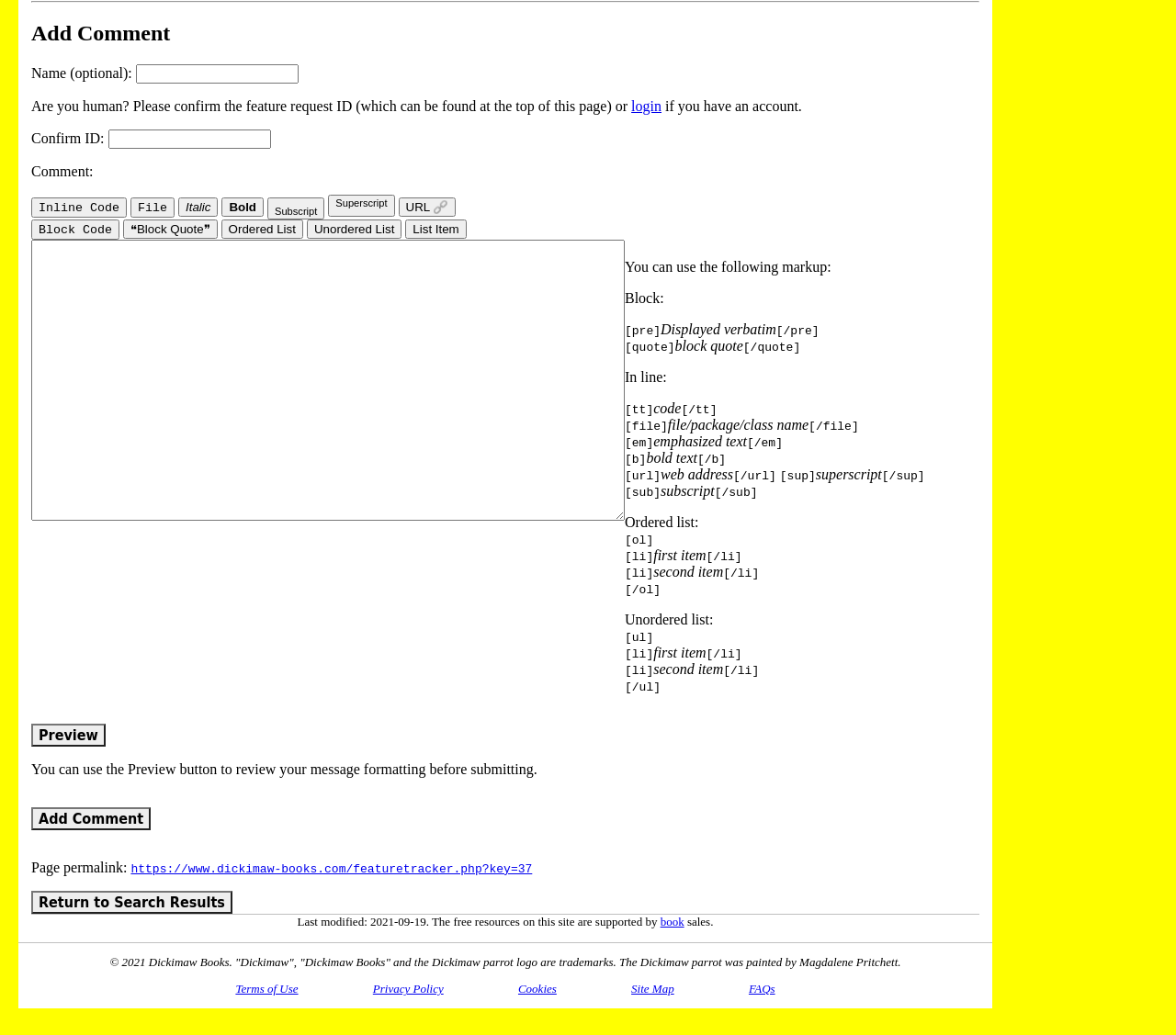Show me the bounding box coordinates of the clickable region to achieve the task as per the instruction: "Enter your name".

[0.027, 0.063, 0.115, 0.078]